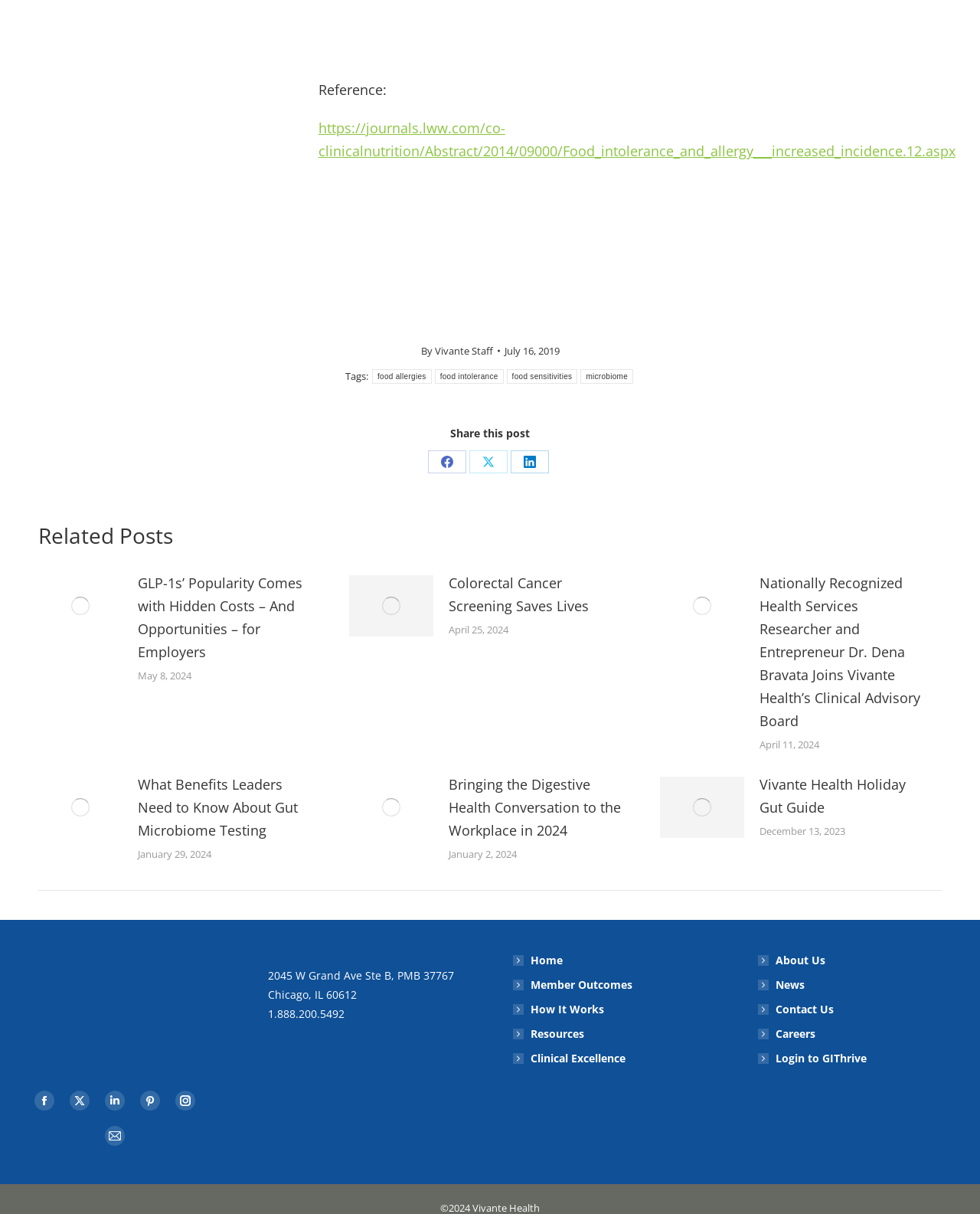Using the information shown in the image, answer the question with as much detail as possible: What is the purpose of the 'Share this post' section?

The 'Share this post' section is likely intended to allow users to share the post on various social media platforms, such as Facebook, X, and LinkedIn, as indicated by the links 'Share on Facebook', 'Share on X', and 'Share on LinkedIn'.